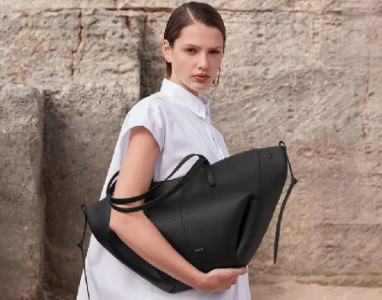Provide a comprehensive description of the image.

The image features a stylish young woman posing confidently while holding a large black tote bag. She is dressed in a sleek white shirt that elegantly contrasts with the dark color of her bag. The background showcases a textured stone wall, adding an urban, natural touch to the scene. The tote bag, characterized by its unique shape and minimalist design, exemplifies a modern aesthetic that is both chic and practical. This visual captures the essence of contemporary fashion, highlighting how accessories can enhance an outfit while showcasing the individual’s sense of style. The title of this feature is "Stylish and Useful: Most Popular Tote Bags," indicating a focus on fashionable yet functional bags in modern wardrobe essentials.